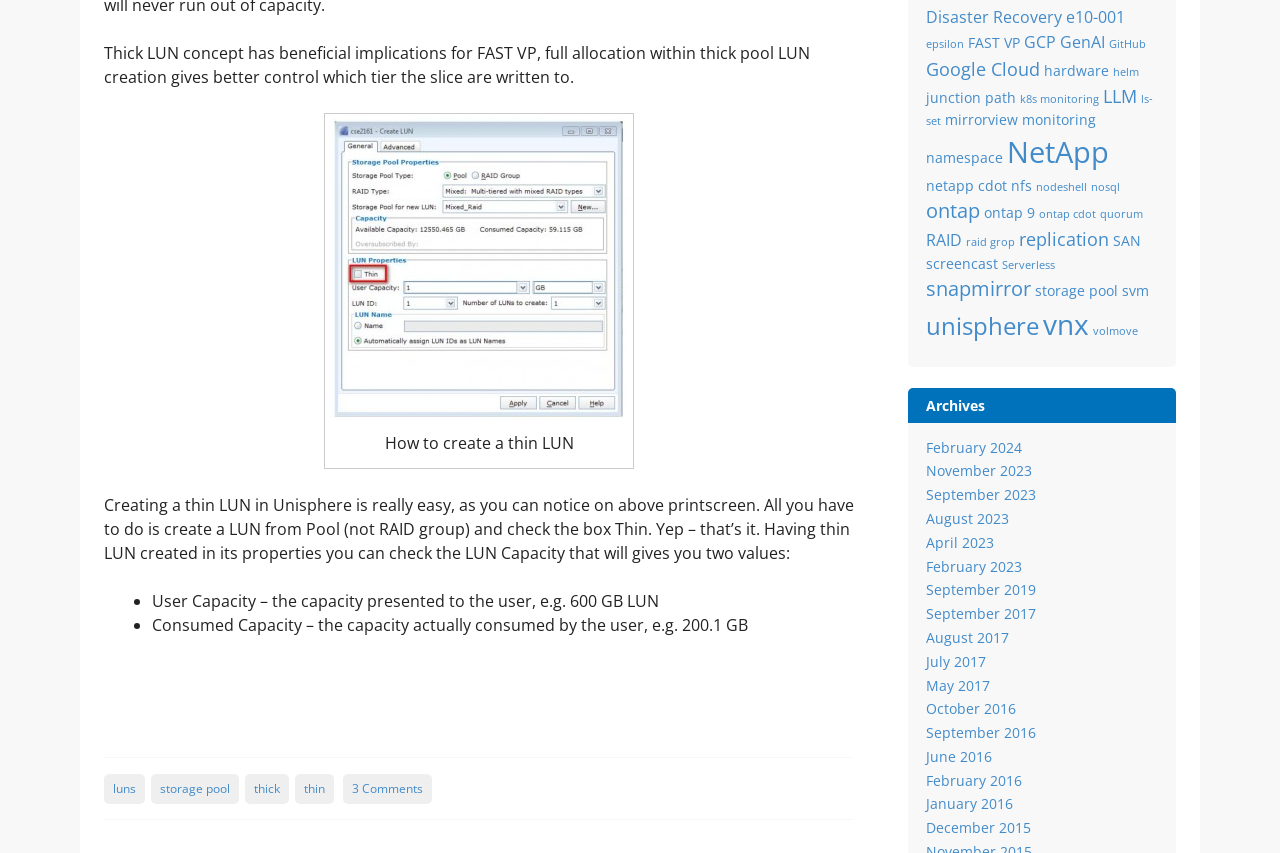Locate the bounding box coordinates of the segment that needs to be clicked to meet this instruction: "Click on 'How to create a thin LUN'".

[0.254, 0.138, 0.495, 0.49]